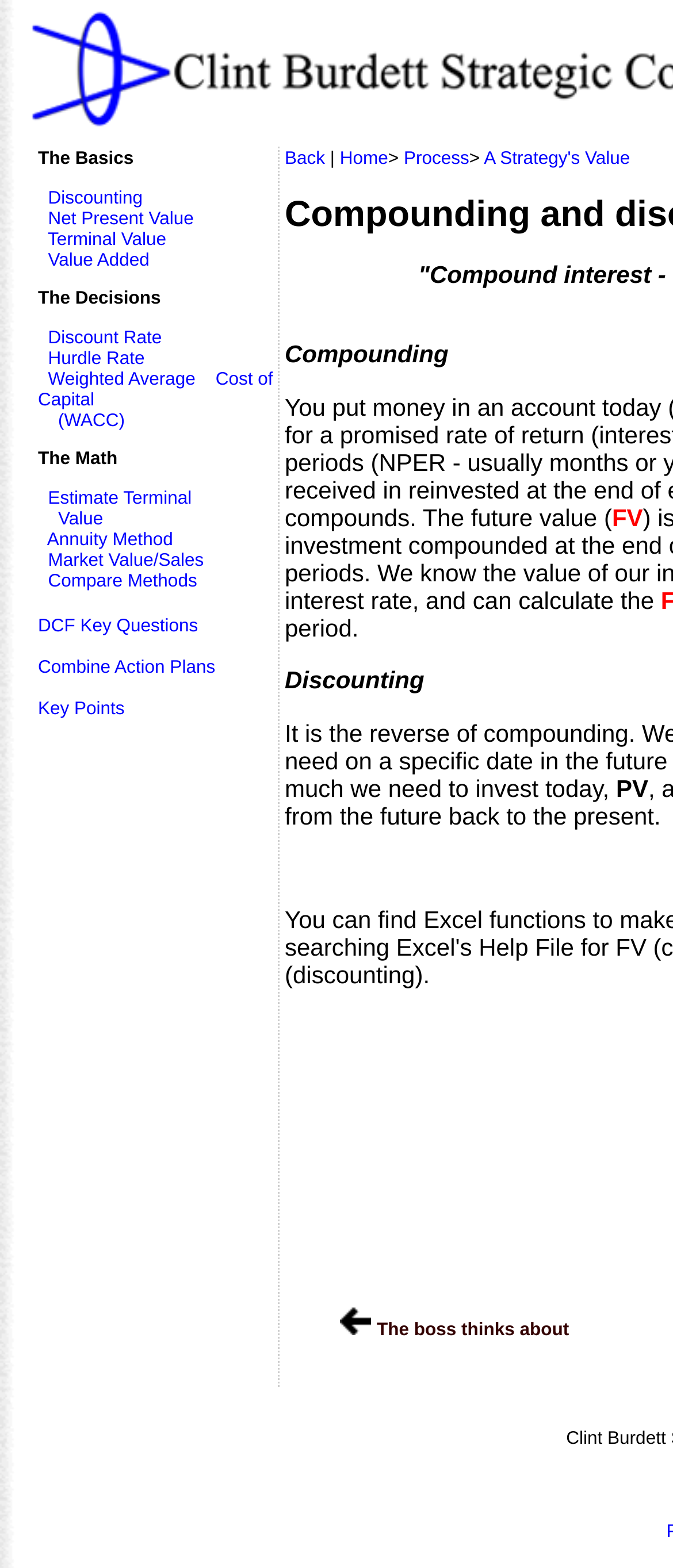Generate the main heading text from the webpage.

Compounding and discounting